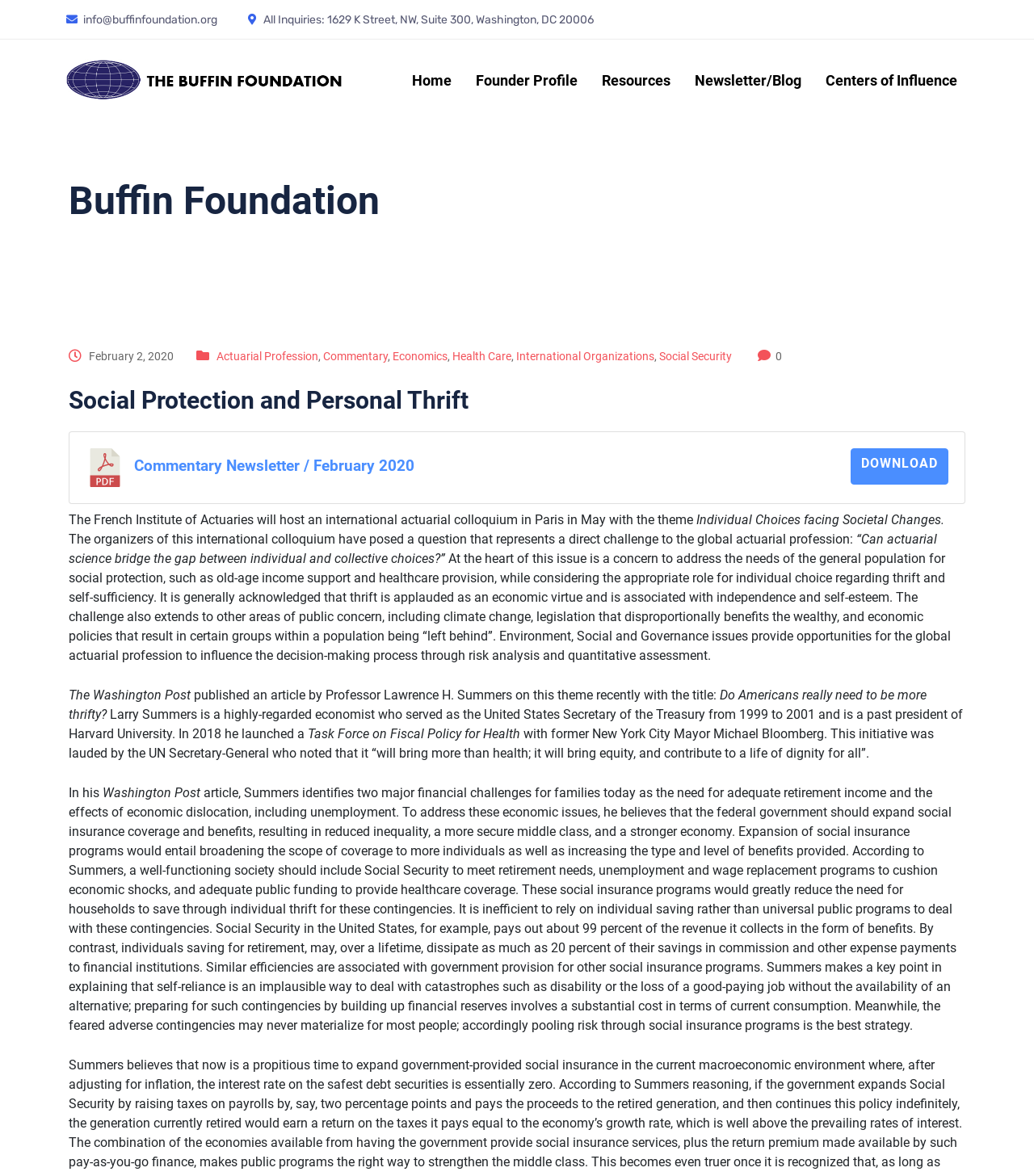Respond to the question below with a single word or phrase:
Who wrote the article in The Washington Post?

Professor Lawrence H. Summers